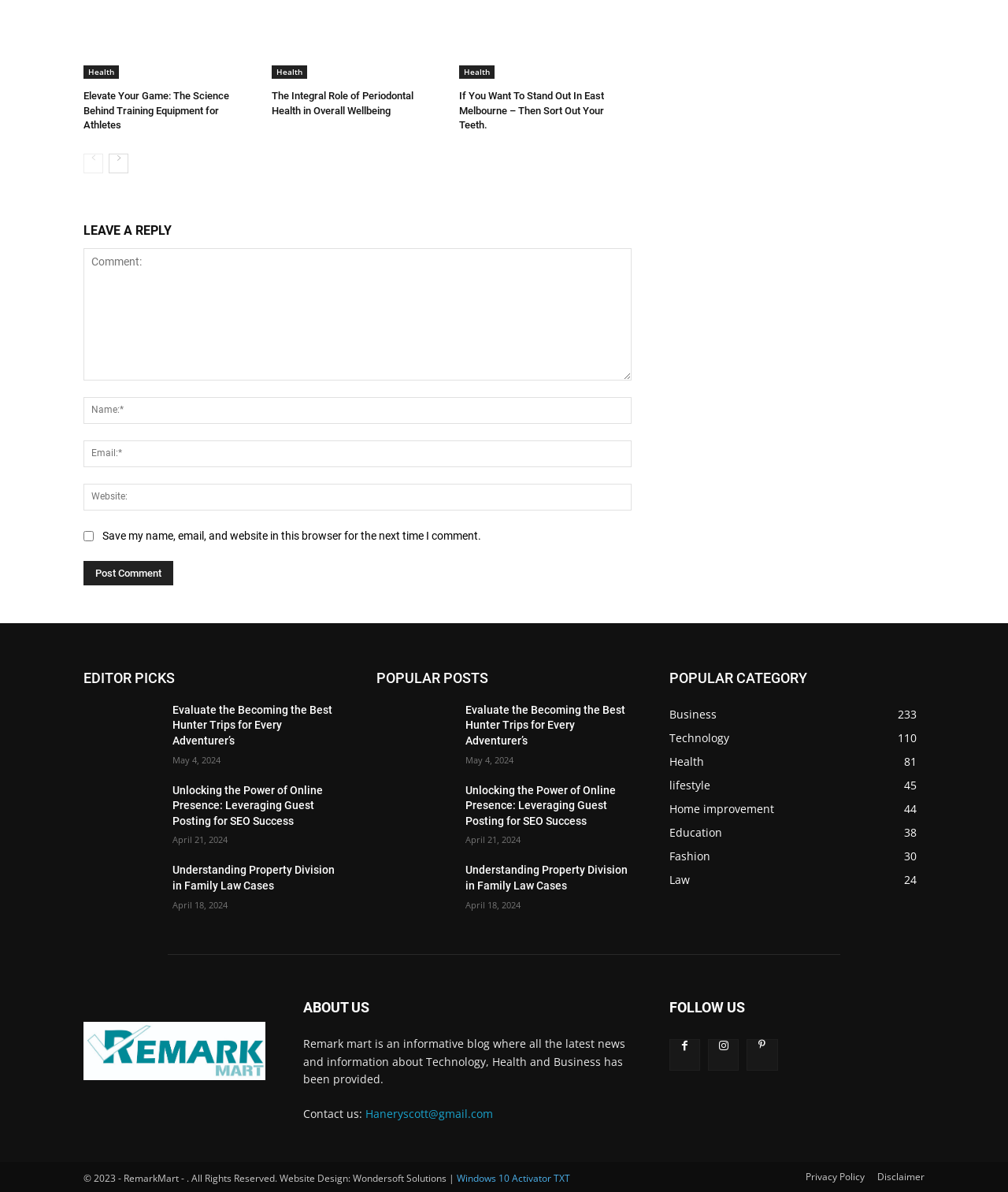Use a single word or phrase to respond to the question:
What is the name of the blog?

Remark mart